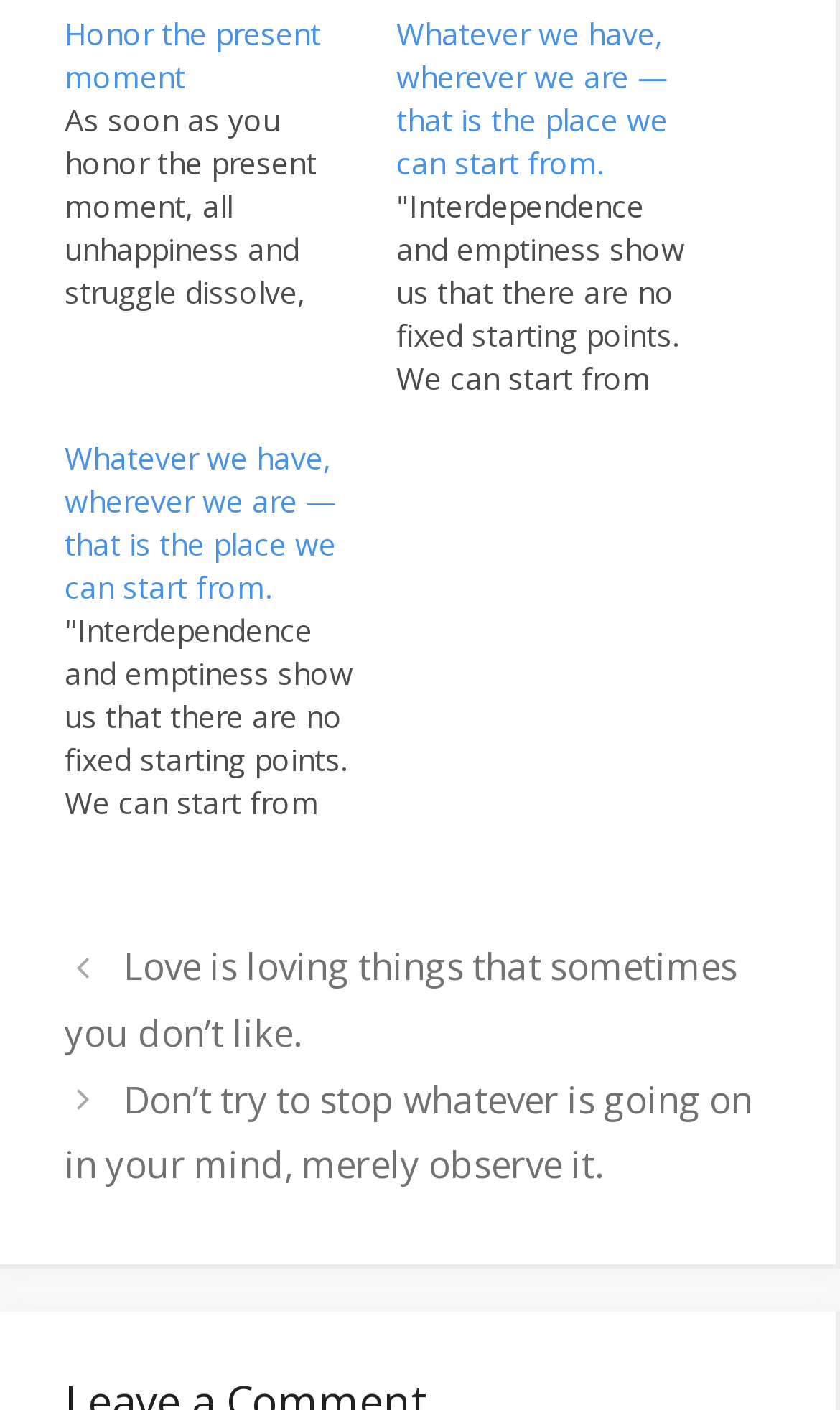How many quotes are featured on this webpage?
Look at the image and answer with only one word or phrase.

Three